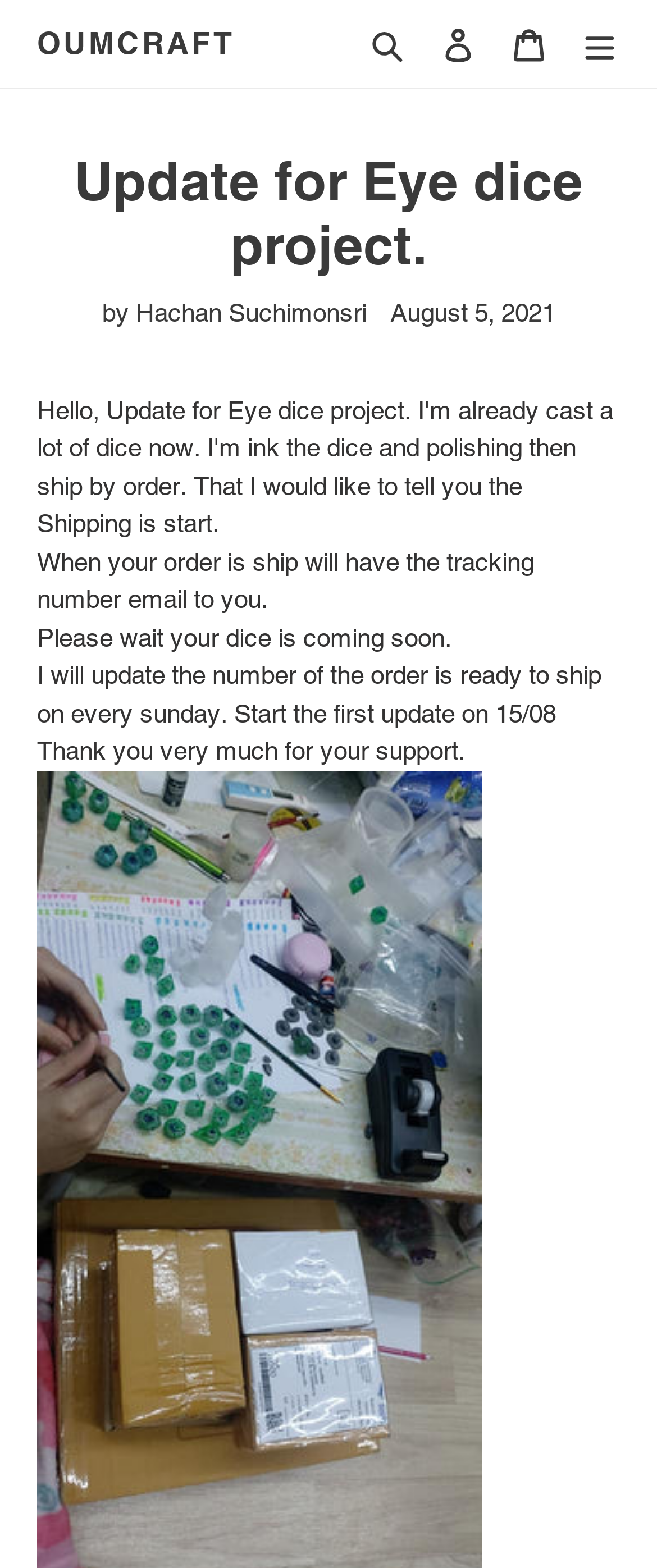What is the author of the update?
Please provide a comprehensive answer based on the information in the image.

I found the author's name by looking at the static text element 'by Hachan Suchimonsri' which is located below the main heading 'Update for Eye dice project.'.